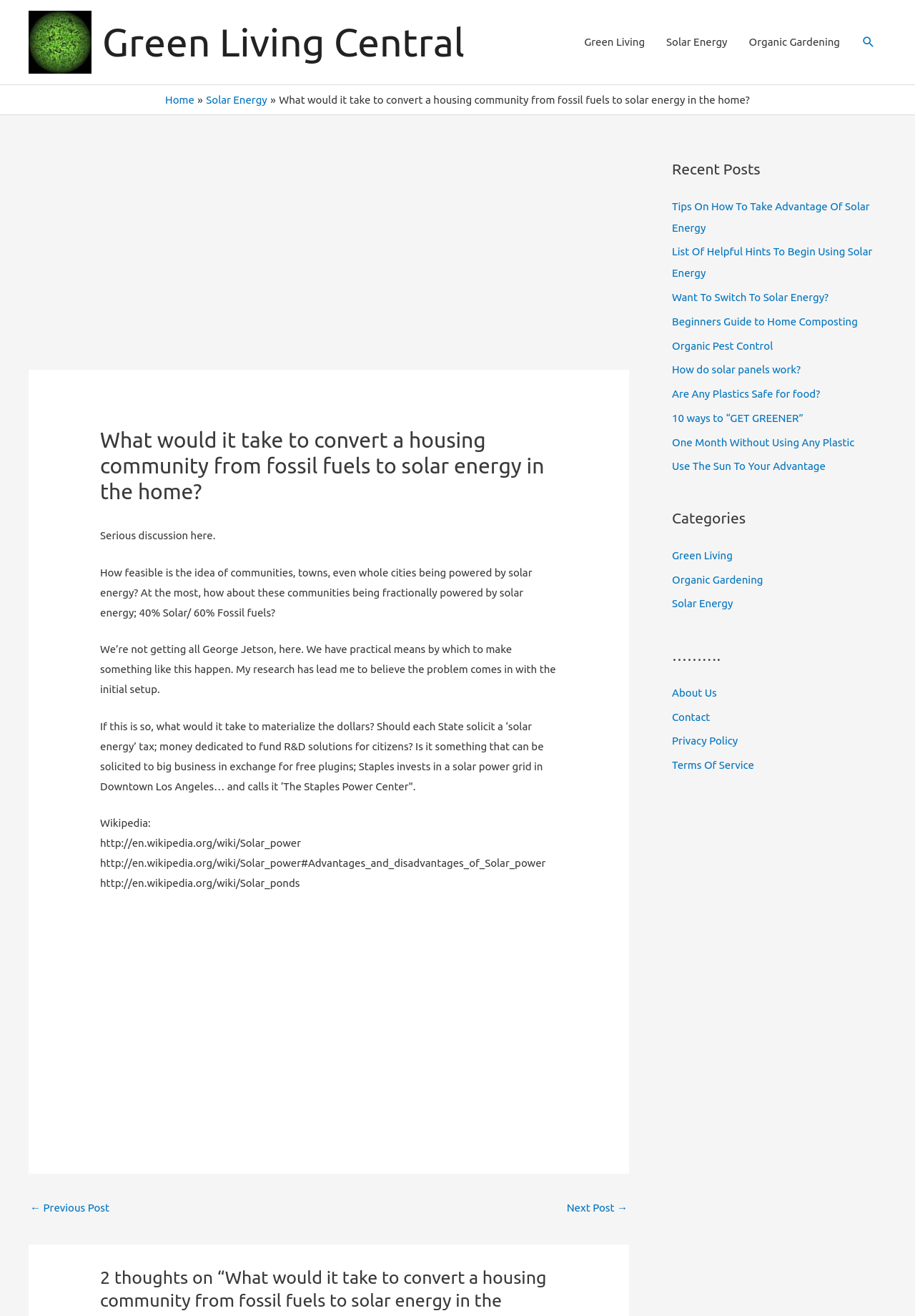Find the bounding box coordinates of the element you need to click on to perform this action: 'Check the 'About Us' page'. The coordinates should be represented by four float values between 0 and 1, in the format [left, top, right, bottom].

[0.734, 0.522, 0.783, 0.531]